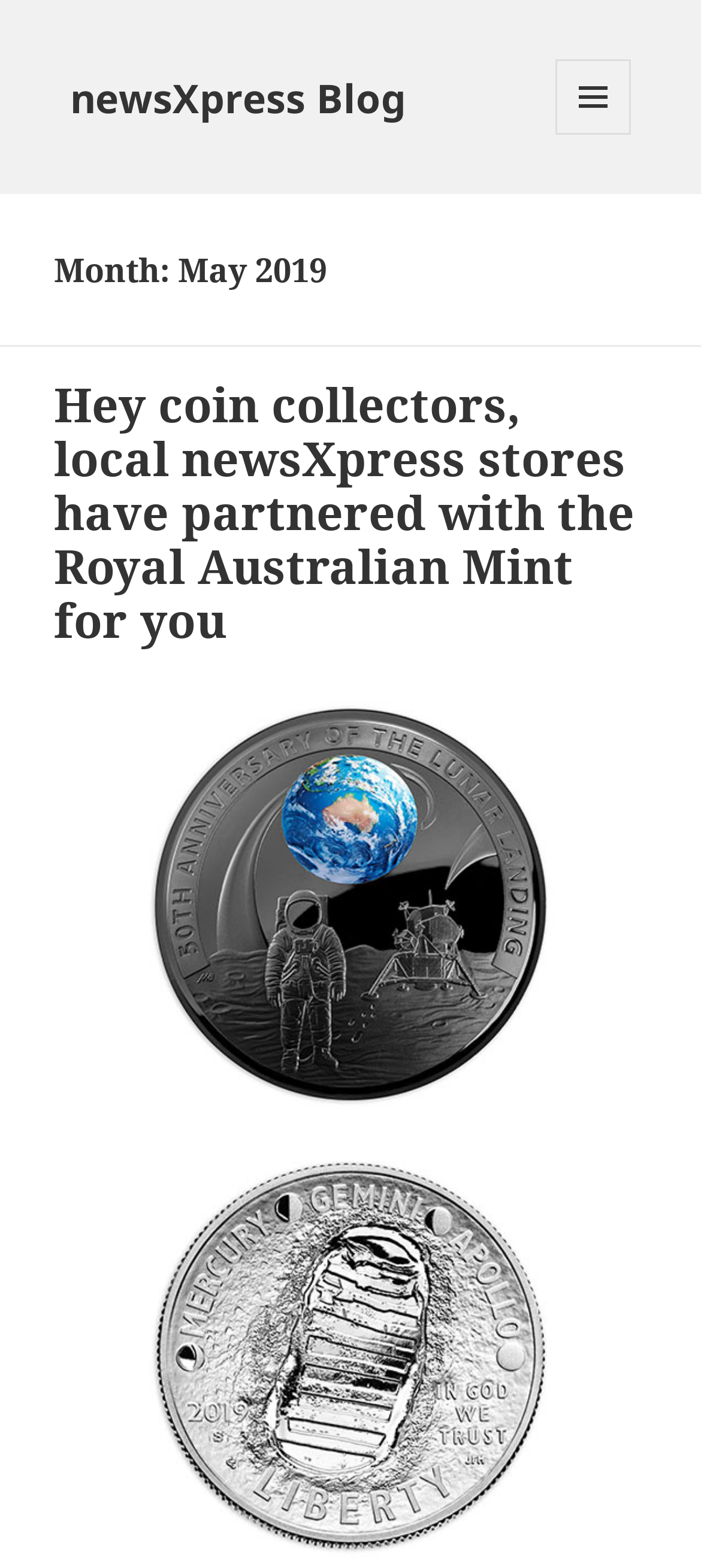Find and extract the text of the primary heading on the webpage.

Month: May 2019